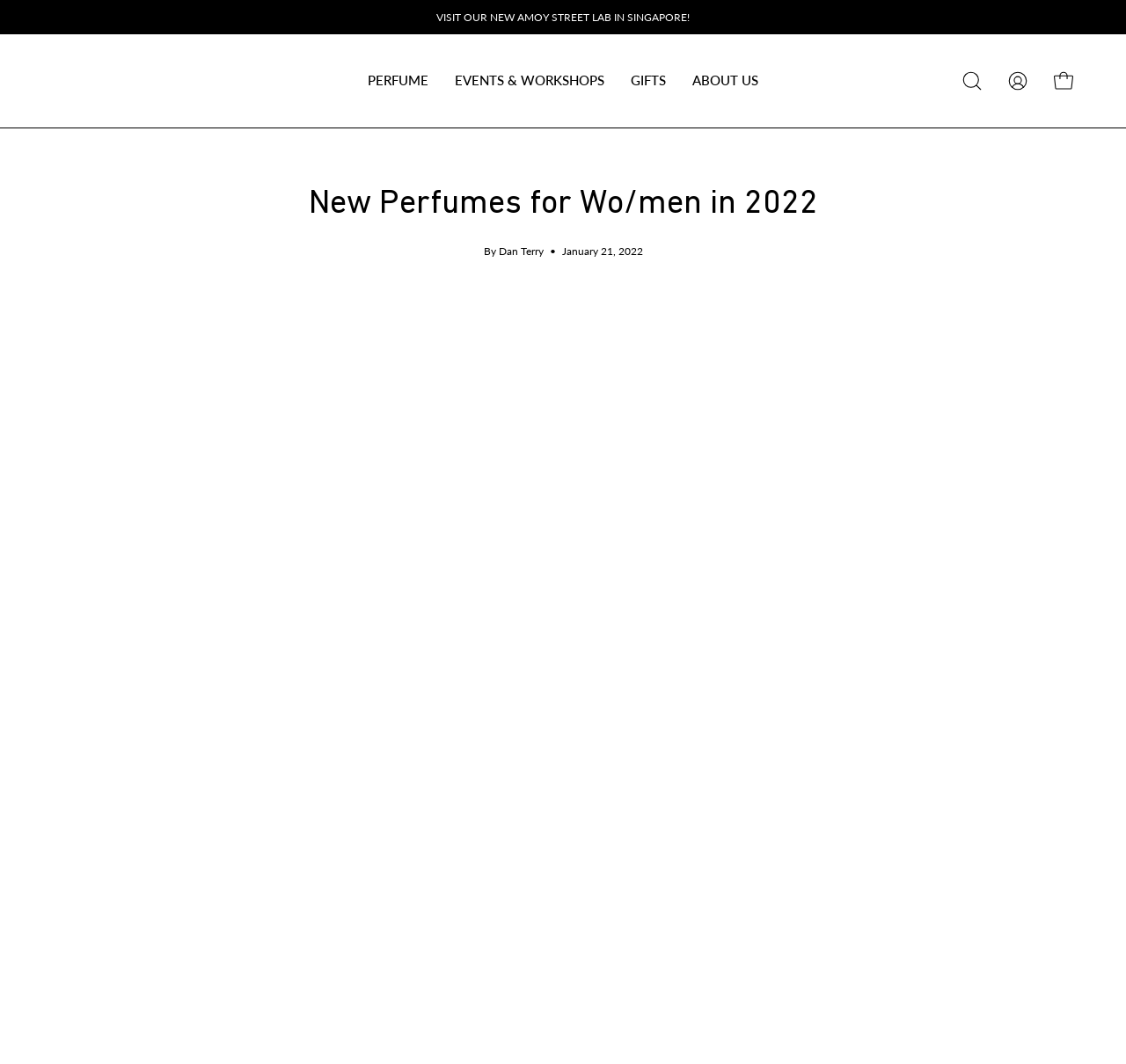Based on the element description: "Self", identify the UI element and provide its bounding box coordinates. Use four float numbers between 0 and 1, [left, top, right, bottom].

None